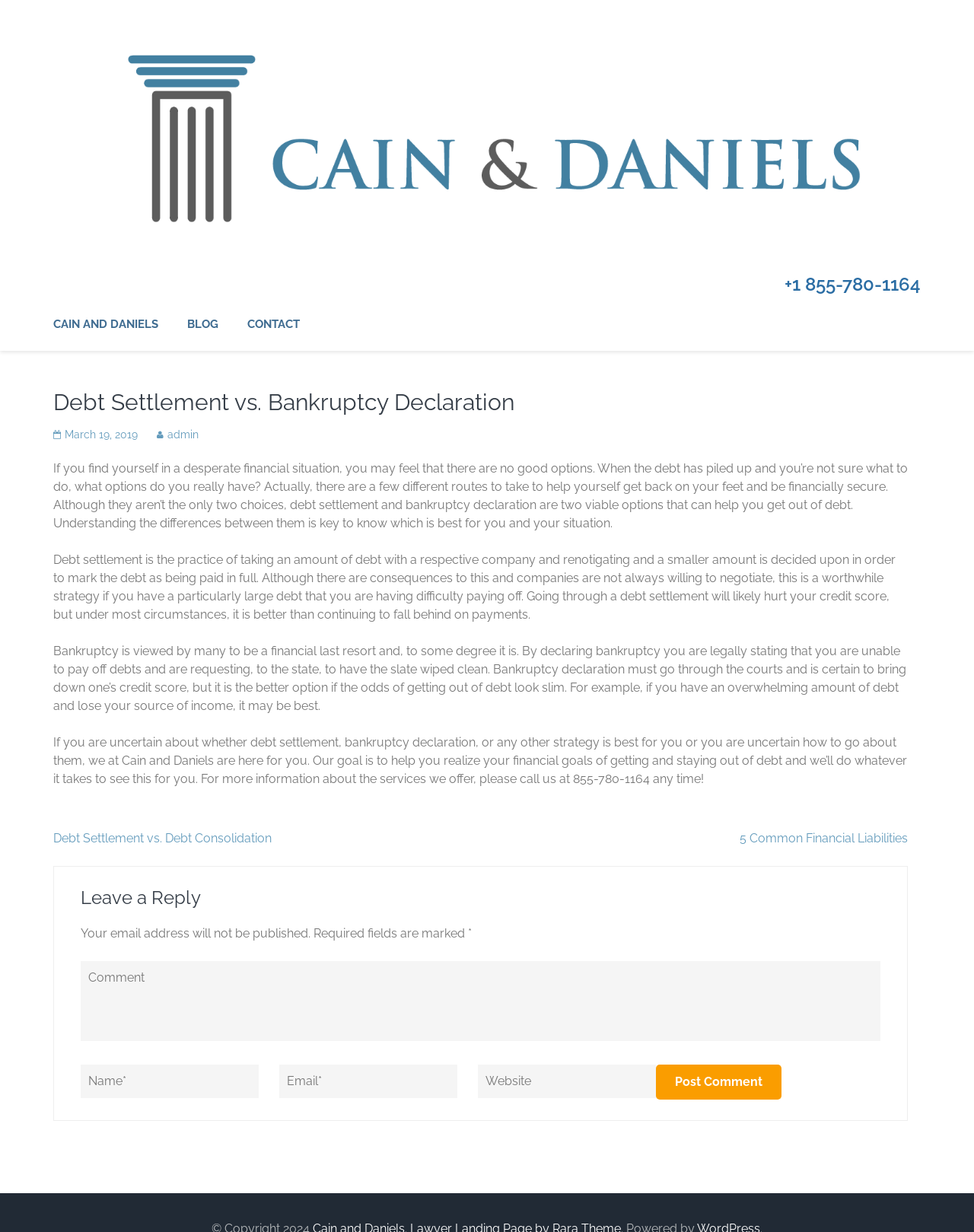Please identify the bounding box coordinates of the element on the webpage that should be clicked to follow this instruction: "Leave a comment by clicking the 'Post Comment' button". The bounding box coordinates should be given as four float numbers between 0 and 1, formatted as [left, top, right, bottom].

[0.673, 0.864, 0.802, 0.893]